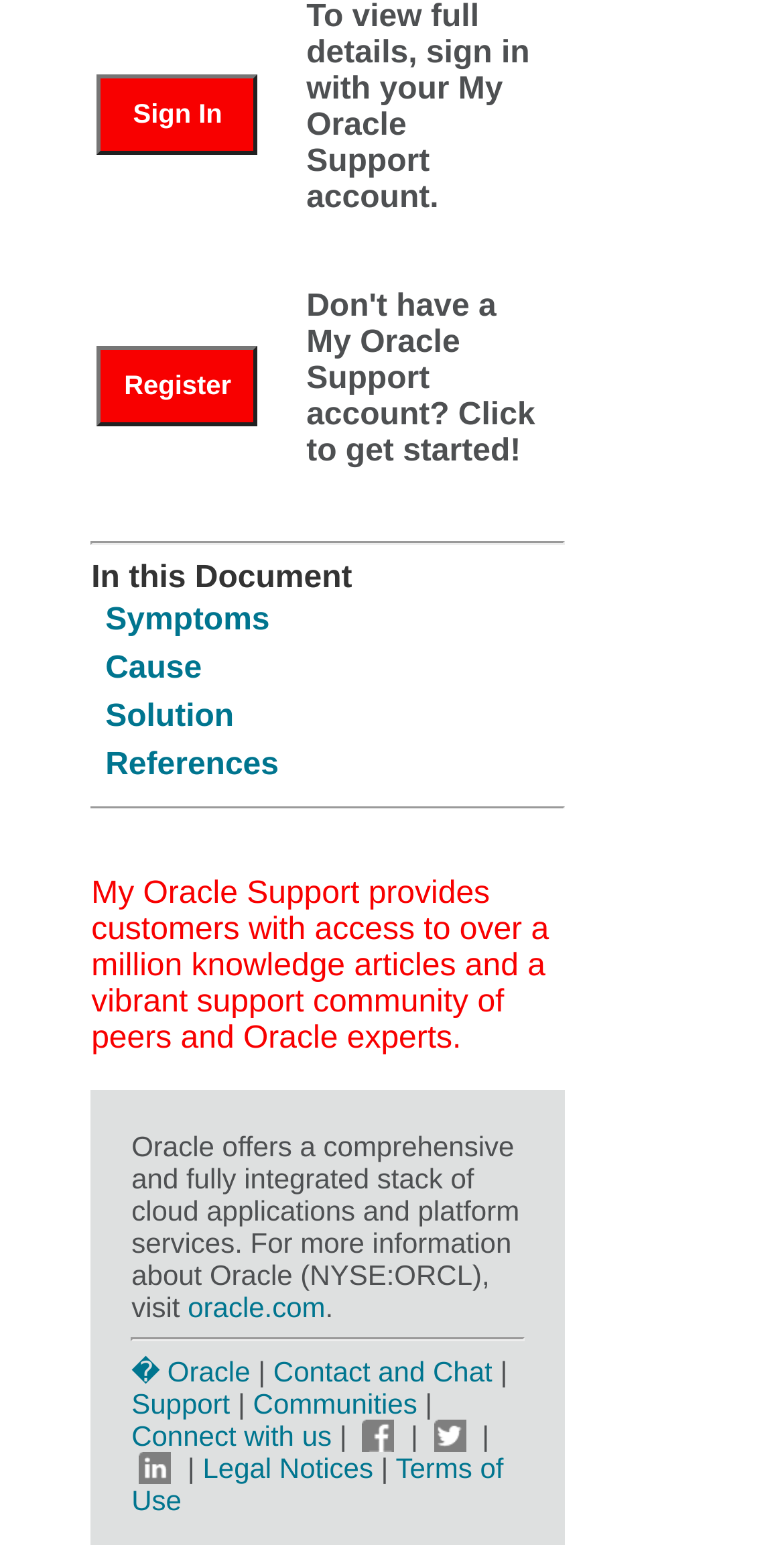Based on what you see in the screenshot, provide a thorough answer to this question: What is the purpose of My Oracle Support?

Based on the webpage, it is clear that My Oracle Support provides customers with access to over a million knowledge articles and a vibrant support community of peers and Oracle experts, as stated in the StaticText element with ID 71.